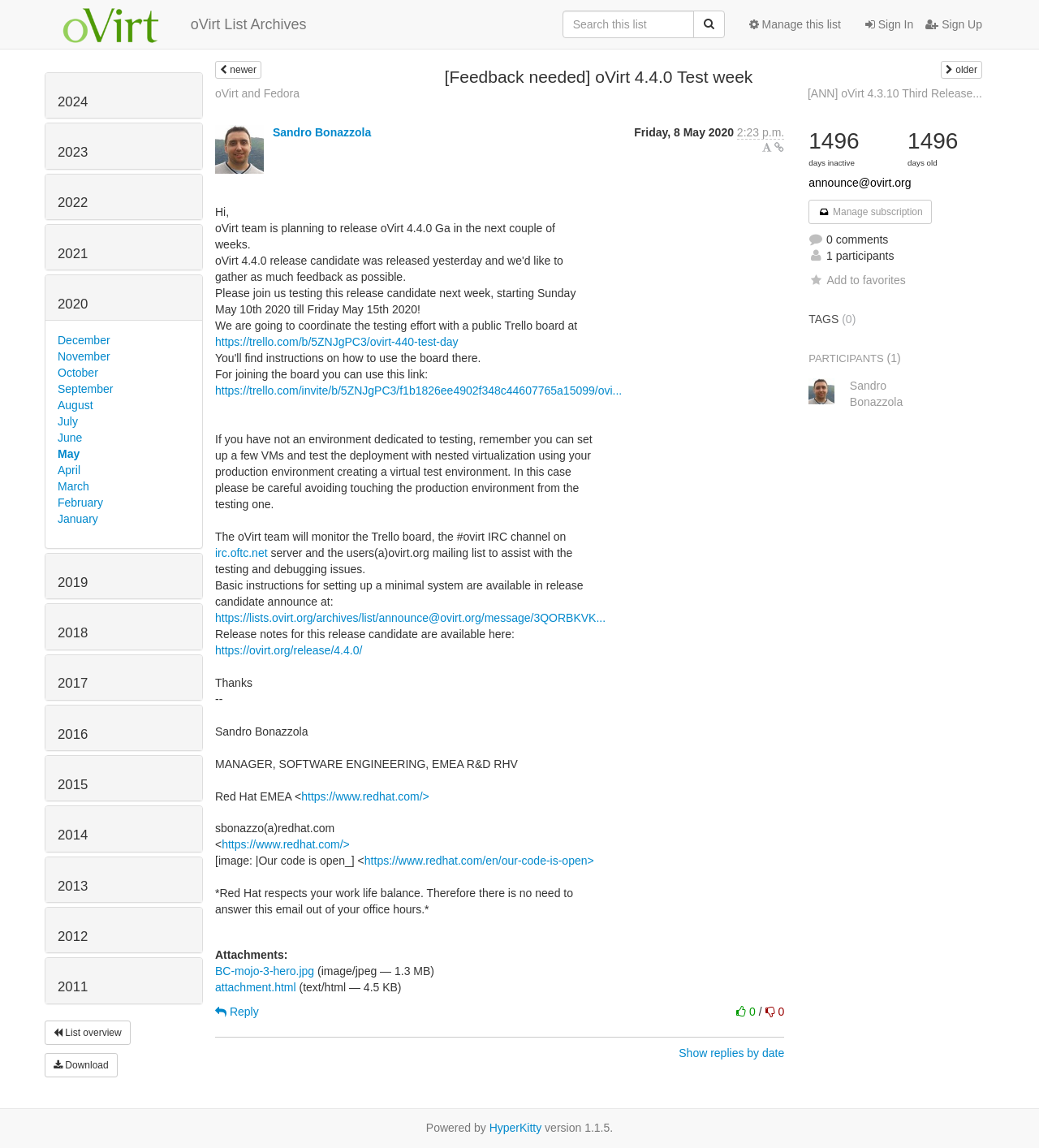Could you locate the bounding box coordinates for the section that should be clicked to accomplish this task: "Check List overview".

[0.043, 0.889, 0.126, 0.91]